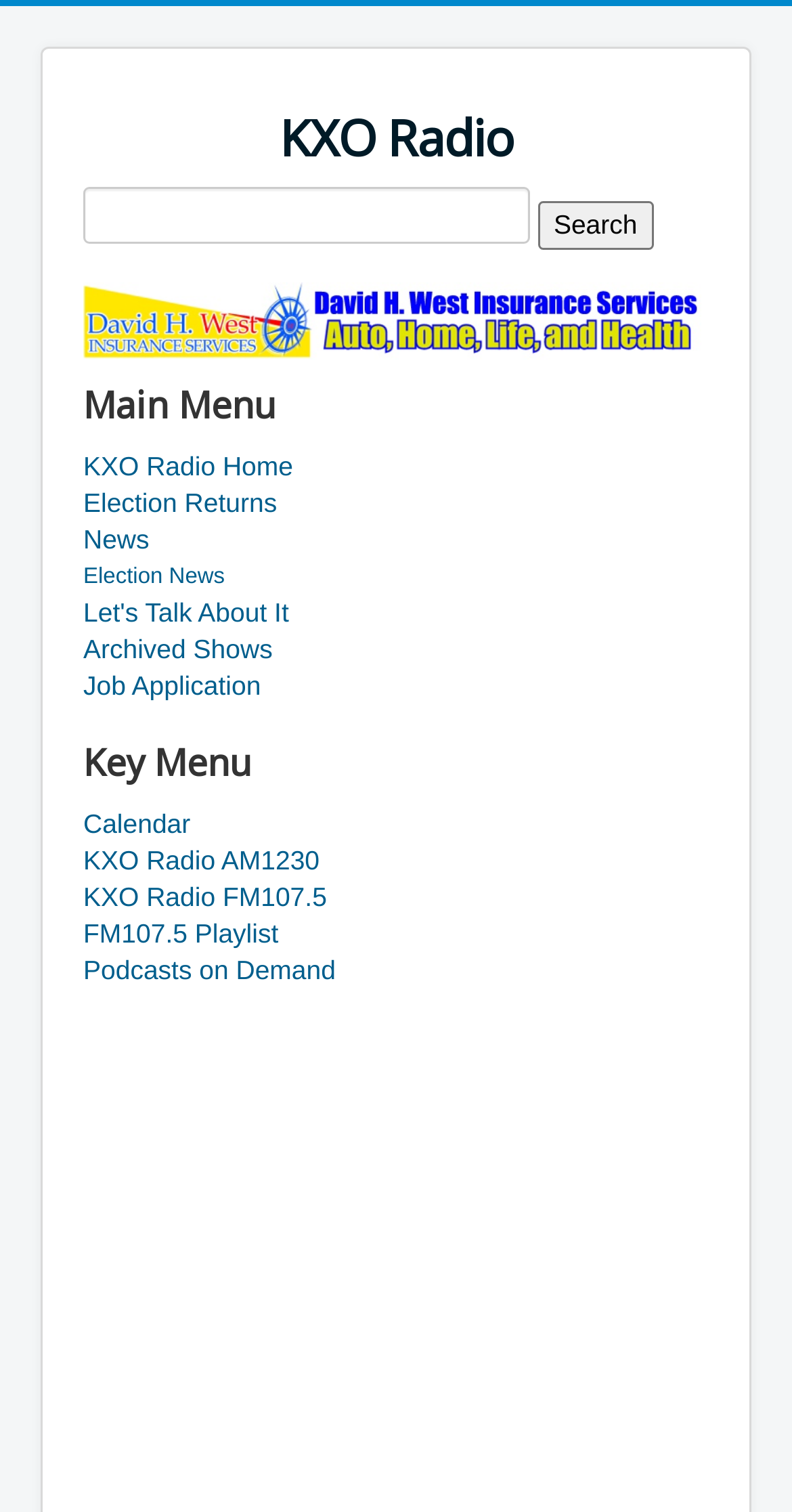Pinpoint the bounding box coordinates of the clickable element needed to complete the instruction: "Visit KXO Radio Home". The coordinates should be provided as four float numbers between 0 and 1: [left, top, right, bottom].

[0.105, 0.297, 0.895, 0.321]